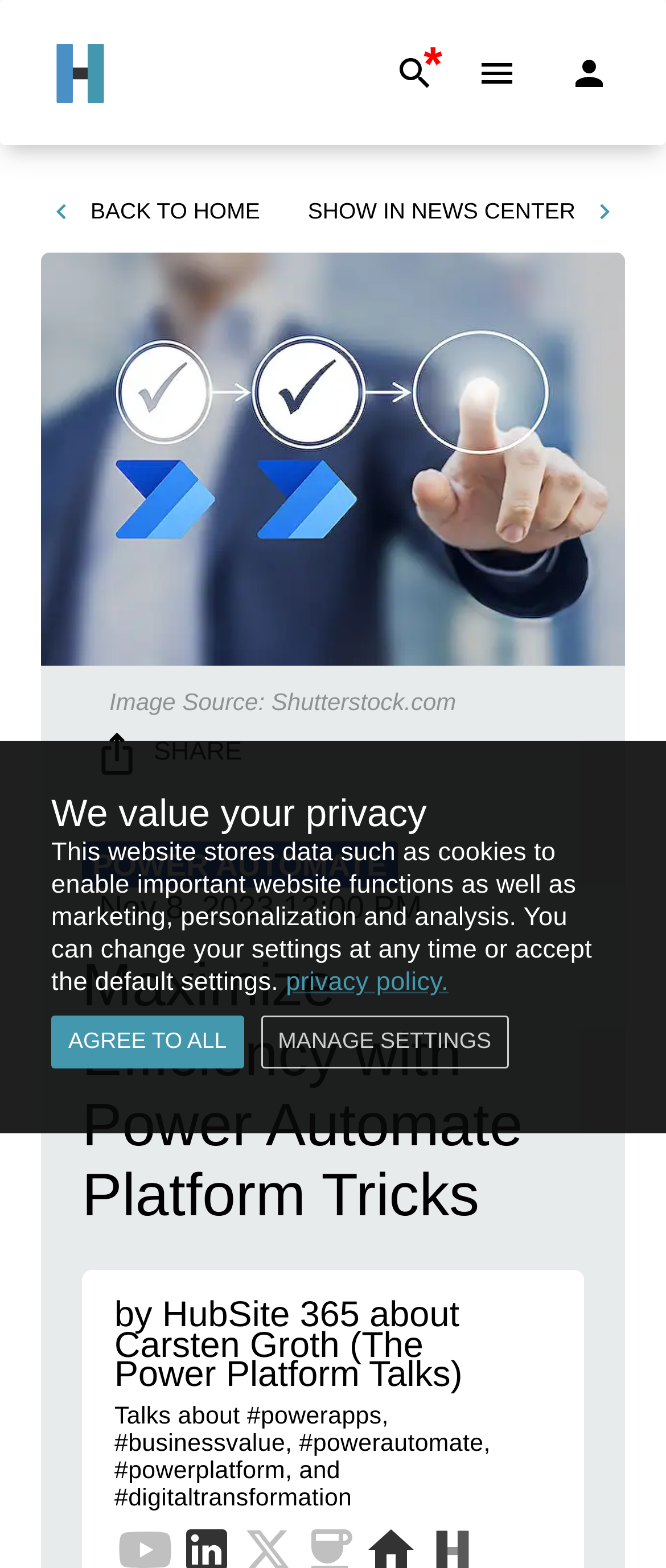Please provide the bounding box coordinates for the element that needs to be clicked to perform the following instruction: "Show in news center". The coordinates should be given as four float numbers between 0 and 1, i.e., [left, top, right, bottom].

[0.449, 0.119, 0.938, 0.152]